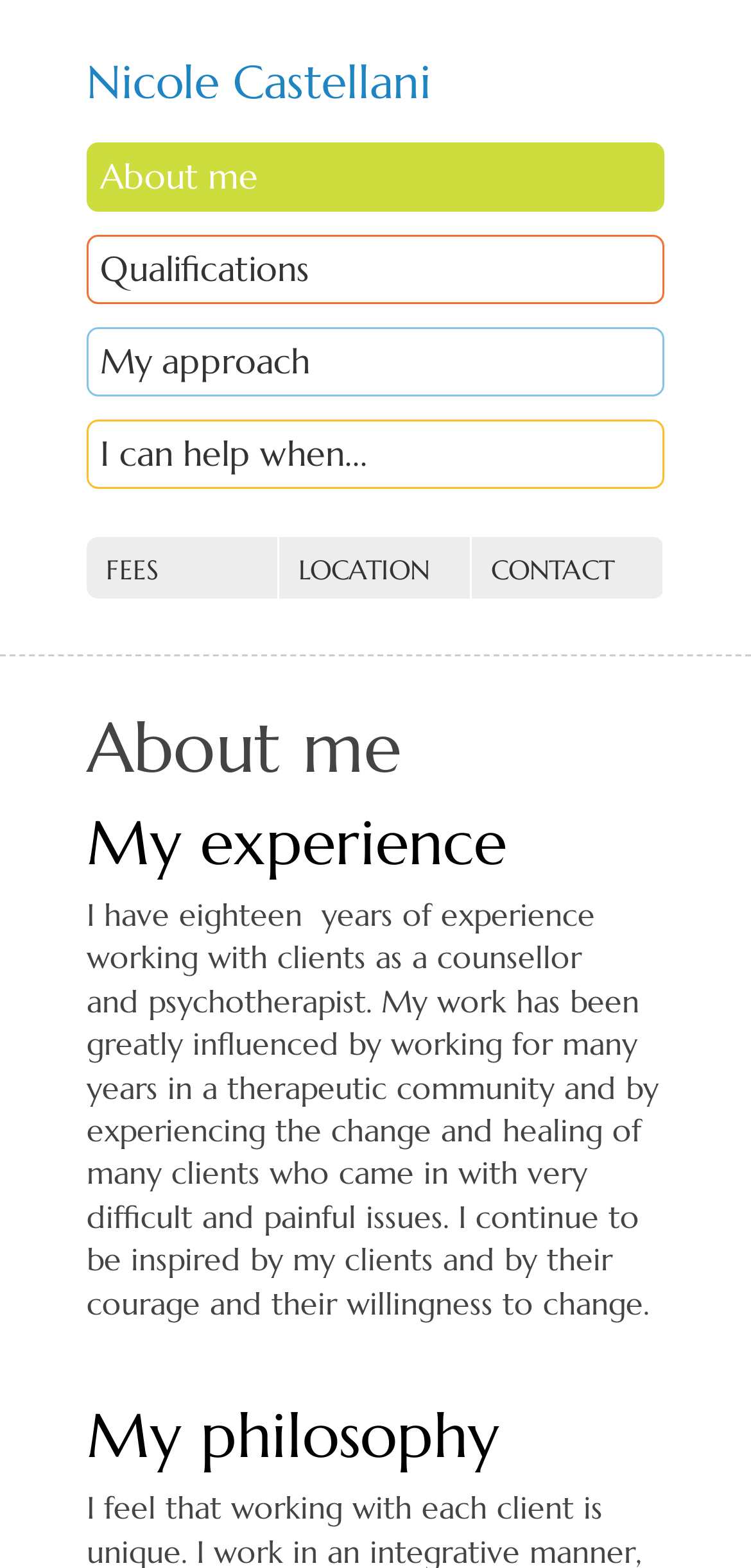Specify the bounding box coordinates of the region I need to click to perform the following instruction: "Contact Nicole Castellani". The coordinates must be four float numbers in the range of 0 to 1, i.e., [left, top, right, bottom].

[0.628, 0.342, 0.882, 0.382]